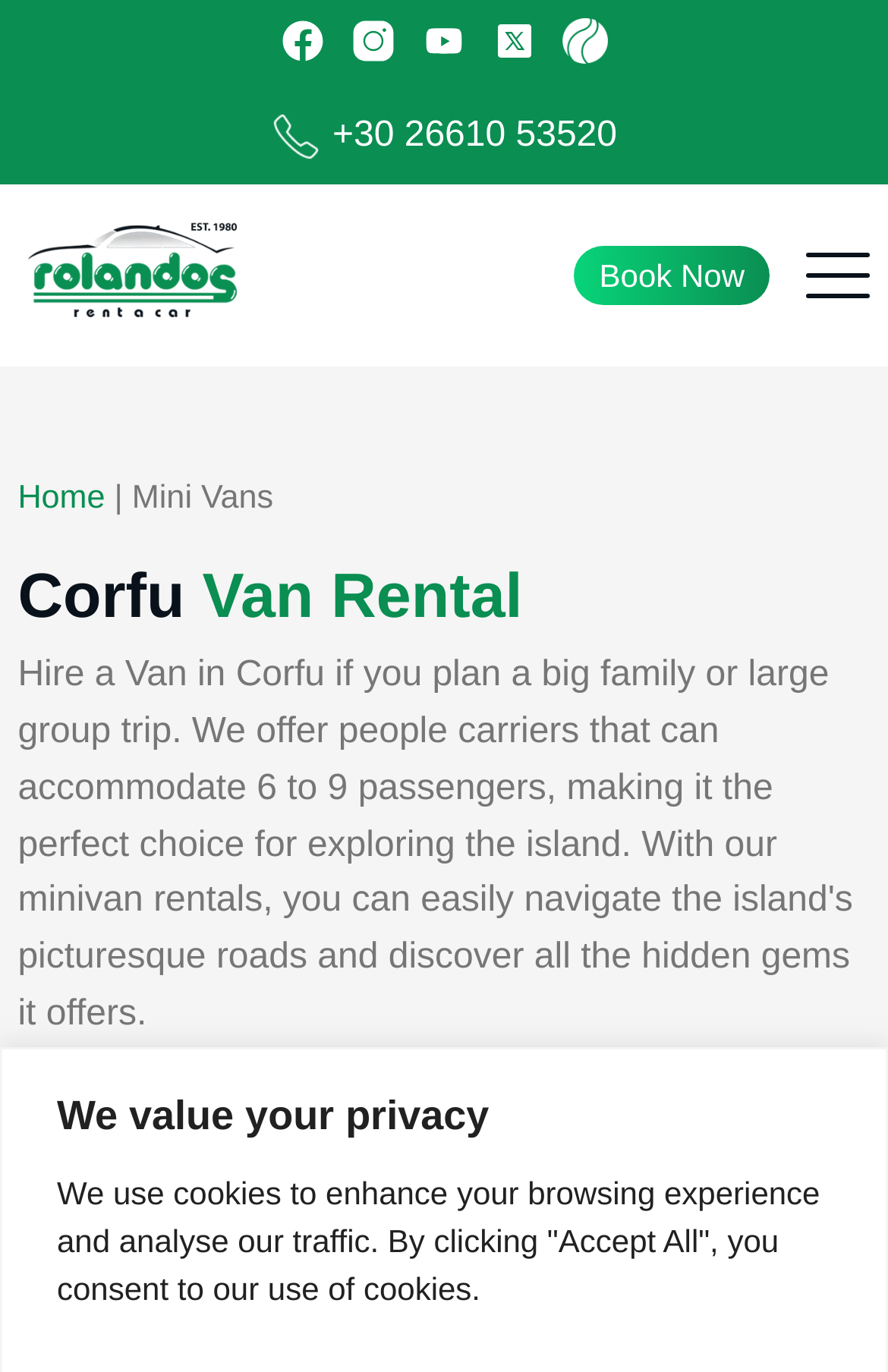Deliver a detailed narrative of the webpage's visual and textual elements.

The webpage is about Rolandos Car Rentals, specifically focusing on van rentals in Corfu. At the top, there is a heading that reads "We value your privacy". Below this, there are social media links to Facebook, Instagram, Youtube, Twitter, and Wikiloc, each accompanied by a small image. These links are aligned horizontally and take up a significant portion of the top section.

To the right of the social media links, there is an image with the text "call us" and a phone number "+30 26610 53520" next to it. On the left side, there is a link to "Rolandos Corfu Car Hire" with a corresponding image.

Further down, there is a prominent "Book Now" button. Above this button, there is a navigation section with breadcrumbs, which includes links to "Home" and "Mini Vans". The main heading "Corfu Van Rental" is centered below the navigation section.

Overall, the webpage appears to be a landing page for Rolandos Car Rentals, highlighting their van rental services in Corfu and providing easy access to booking and social media links.